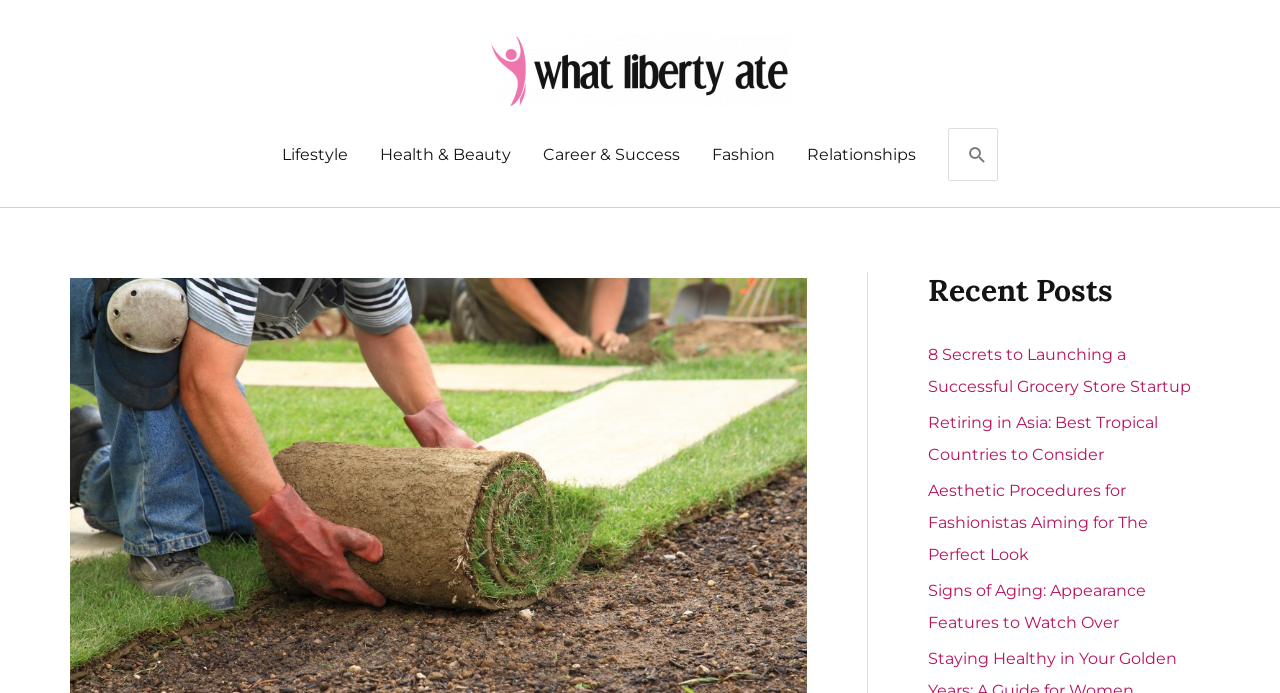Please pinpoint the bounding box coordinates for the region I should click to adhere to this instruction: "Search for something".

[0.741, 0.185, 0.78, 0.261]